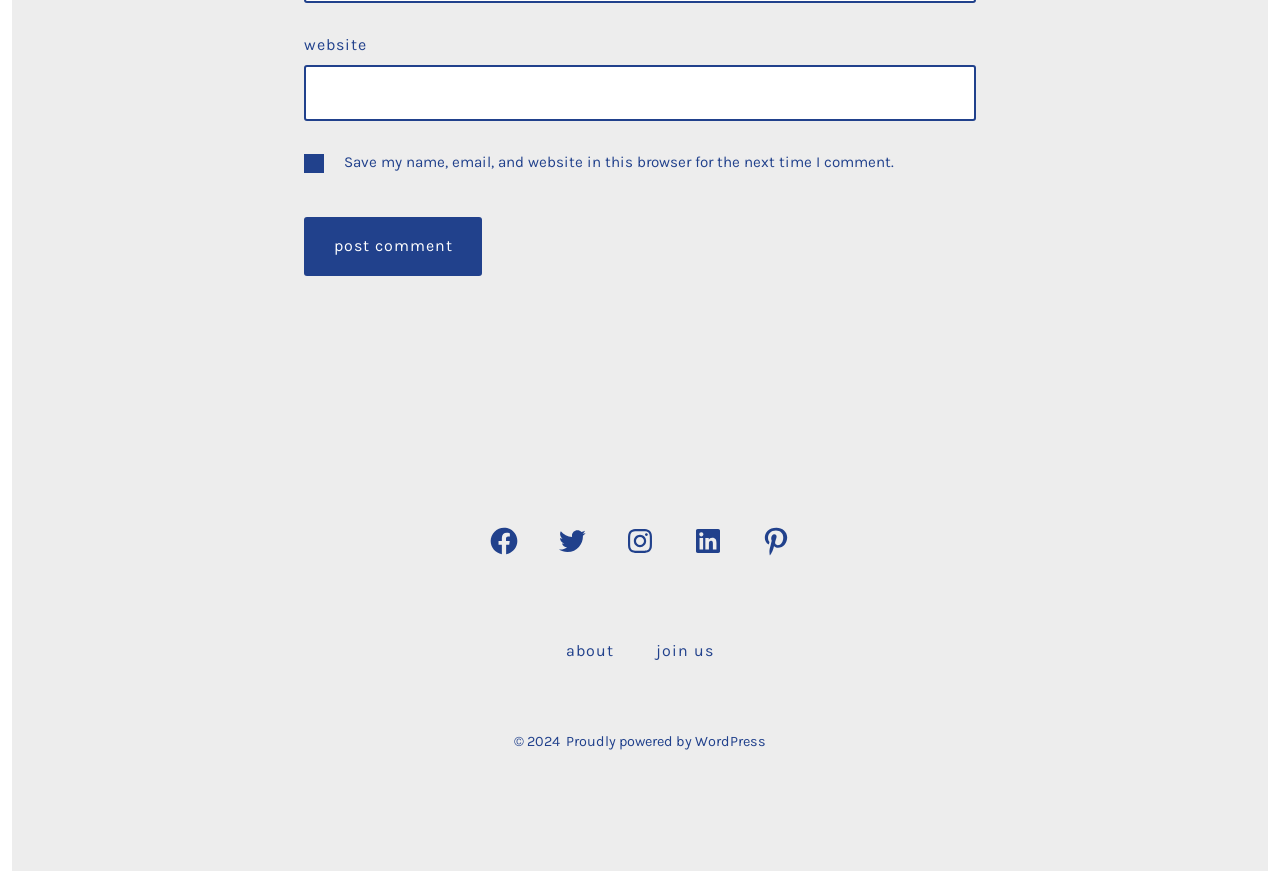Pinpoint the bounding box coordinates of the clickable element needed to complete the instruction: "open Facebook in a new tab". The coordinates should be provided as four float numbers between 0 and 1: [left, top, right, bottom].

[0.369, 0.576, 0.419, 0.648]